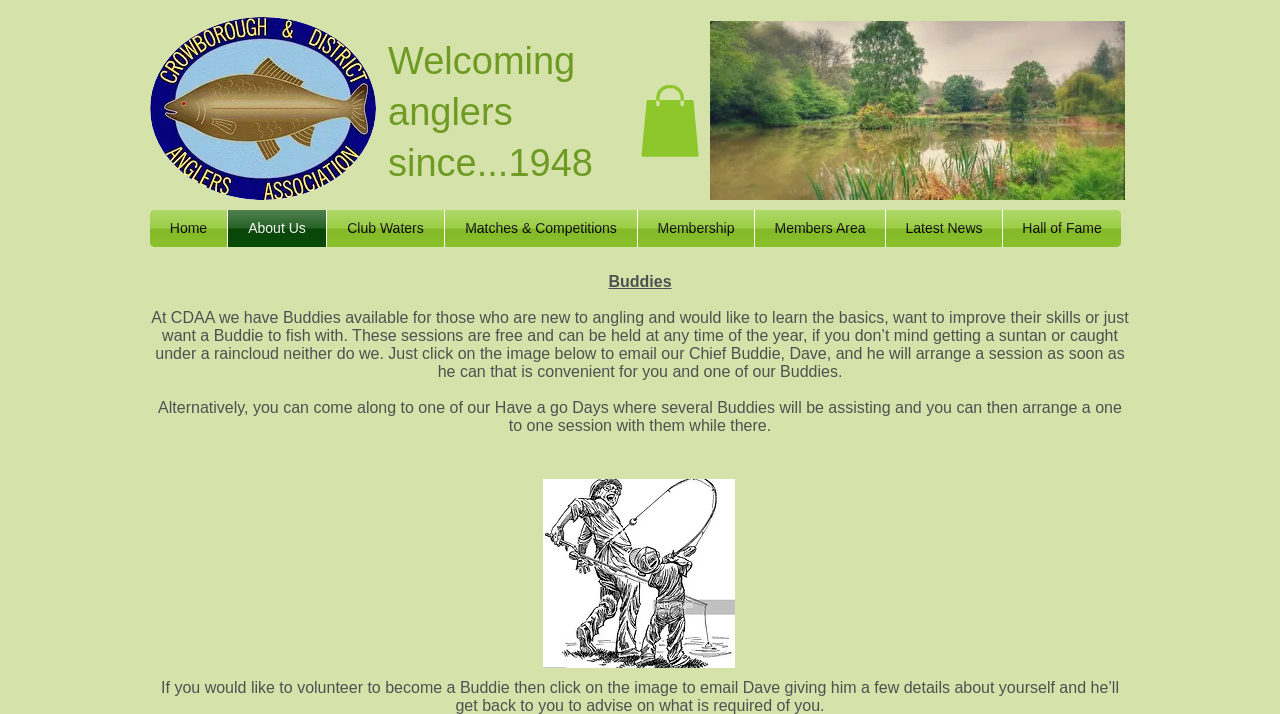Bounding box coordinates are specified in the format (top-left x, top-left y, bottom-right x, bottom-right y). All values are floating point numbers bounded between 0 and 1. Please provide the bounding box coordinate of the region this sentence describes: Members Area

[0.59, 0.294, 0.691, 0.346]